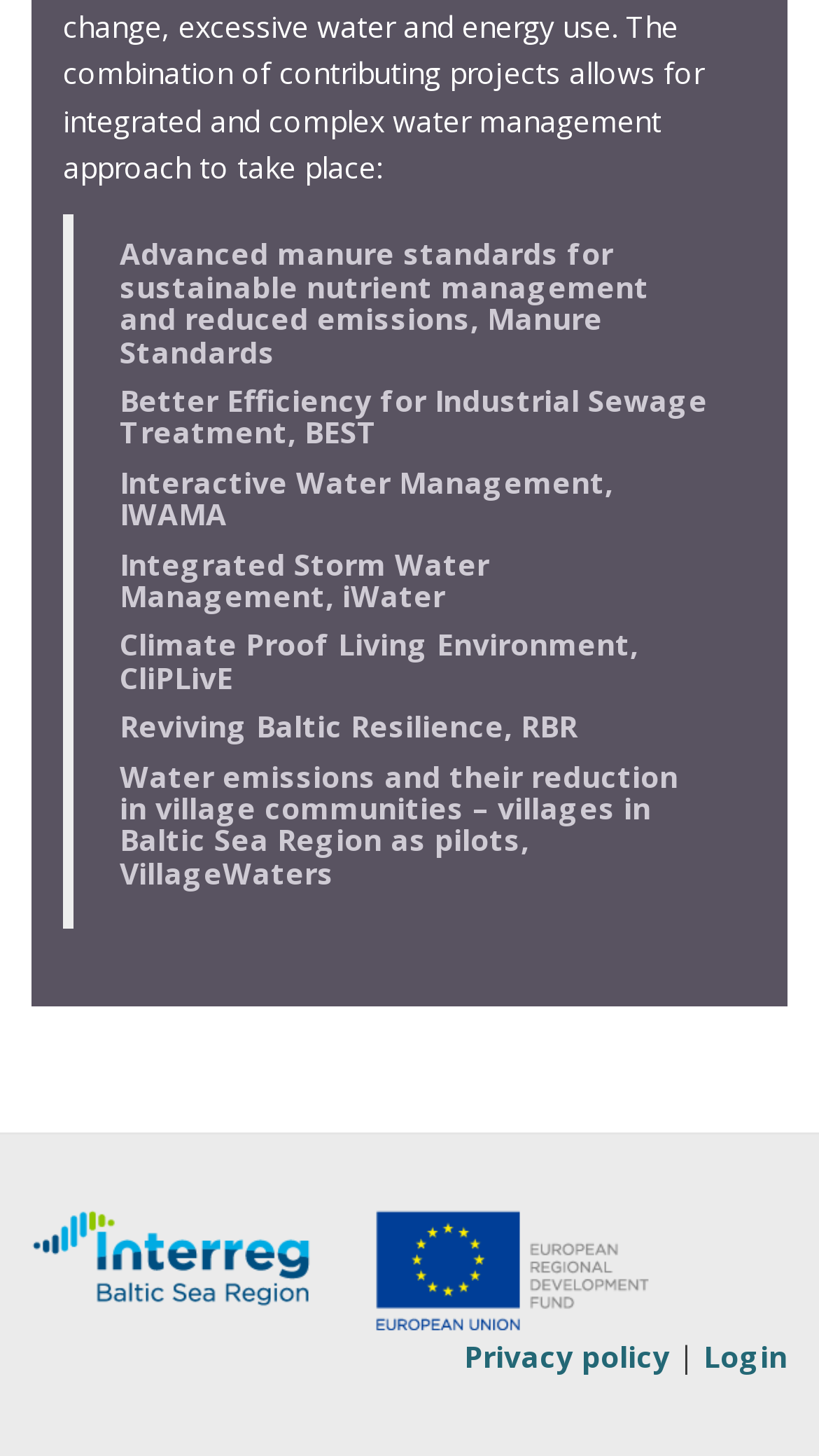Please specify the bounding box coordinates of the region to click in order to perform the following instruction: "View Advanced manure standards for sustainable nutrient management and reduced emissions".

[0.146, 0.161, 0.792, 0.255]